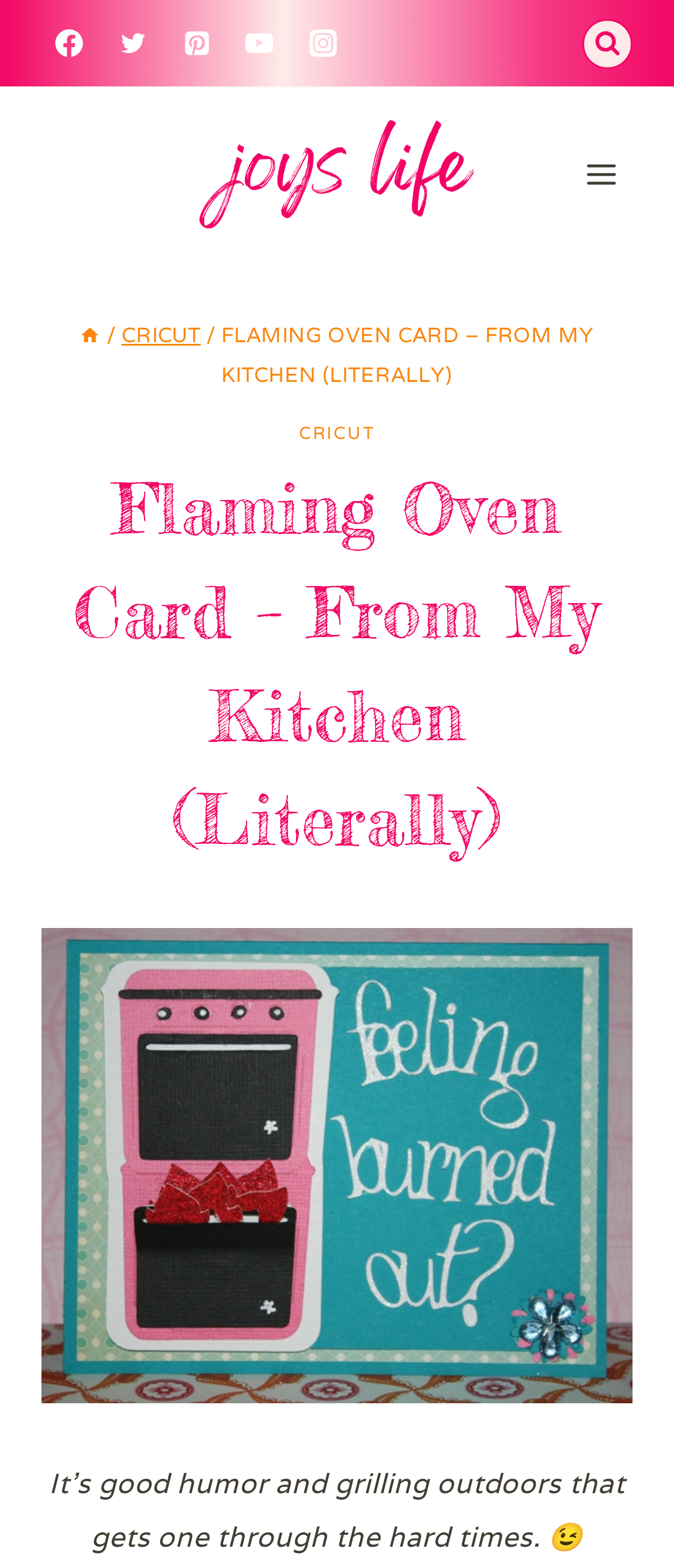Please provide a one-word or short phrase answer to the question:
How many navigation links are in the breadcrumbs?

3